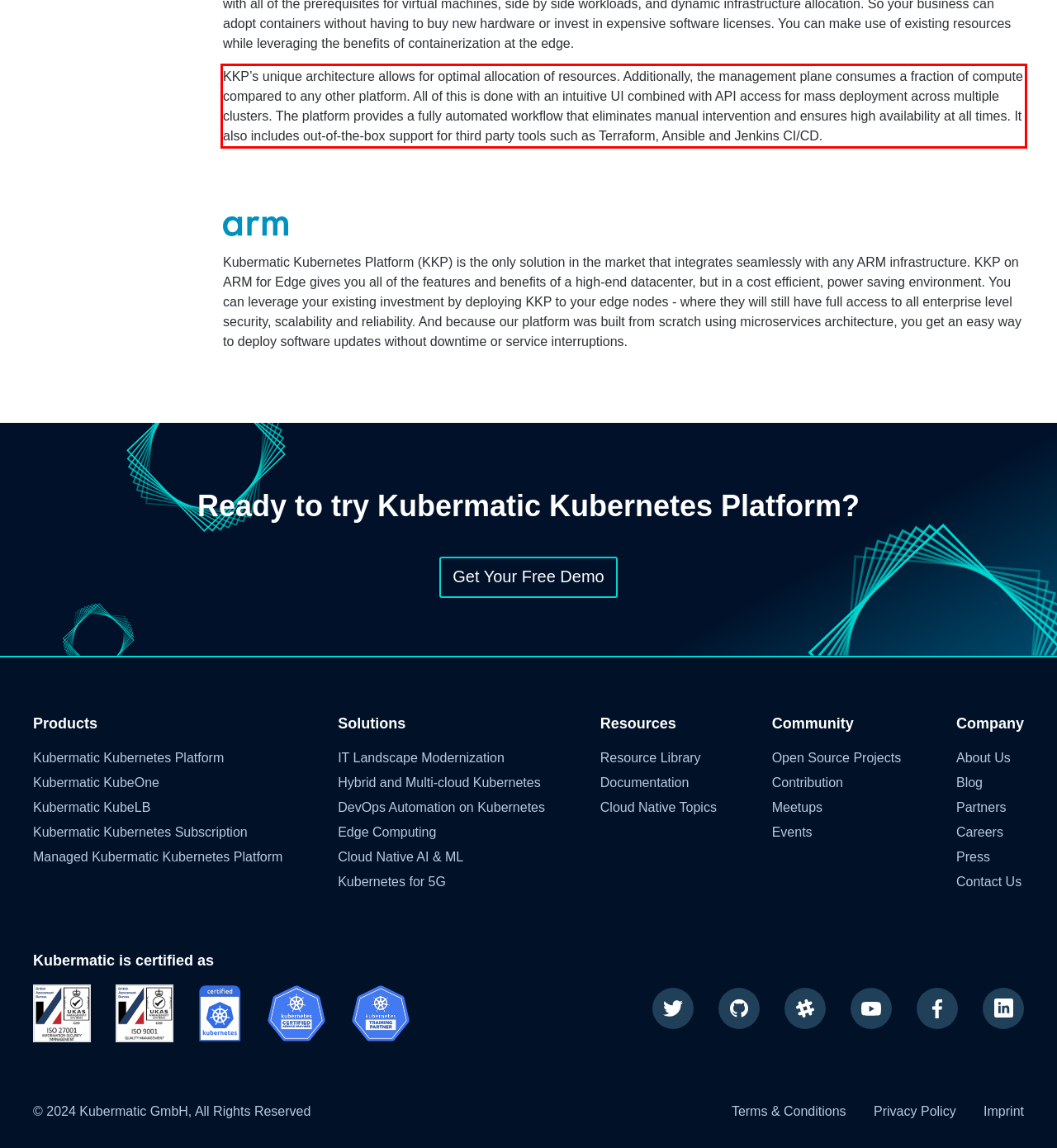In the screenshot of the webpage, find the red bounding box and perform OCR to obtain the text content restricted within this red bounding box.

KKP’s unique architecture allows for optimal allocation of resources. Additionally, the management plane consumes a fraction of compute compared to any other platform. All of this is done with an intuitive UI combined with API access for mass deployment across multiple clusters. The platform provides a fully automated workflow that eliminates manual intervention and ensures high availability at all times. It also includes out-of-the-box support for third party tools such as Terraform, Ansible and Jenkins CI/CD.